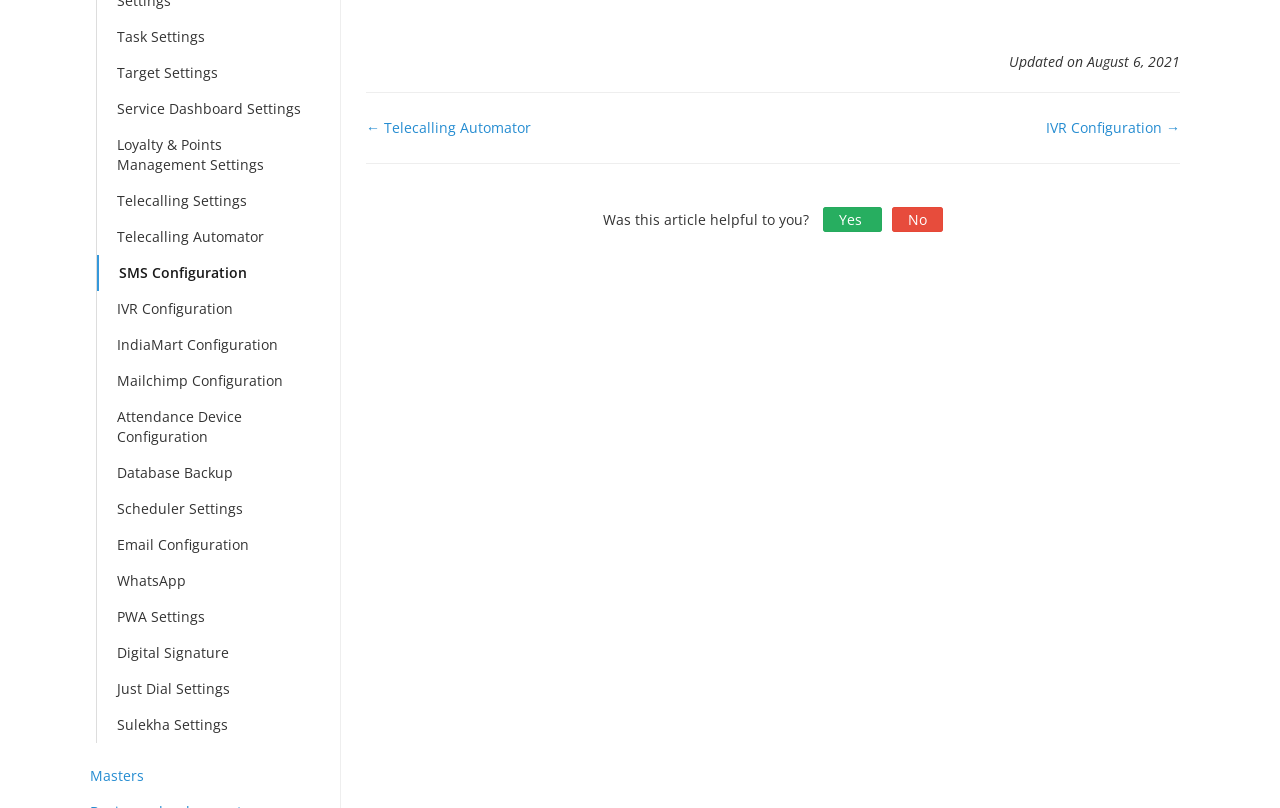Please find the bounding box coordinates in the format (top-left x, top-left y, bottom-right x, bottom-right y) for the given element description. Ensure the coordinates are floating point numbers between 0 and 1. Description: Scheduler Settings

[0.076, 0.608, 0.254, 0.653]